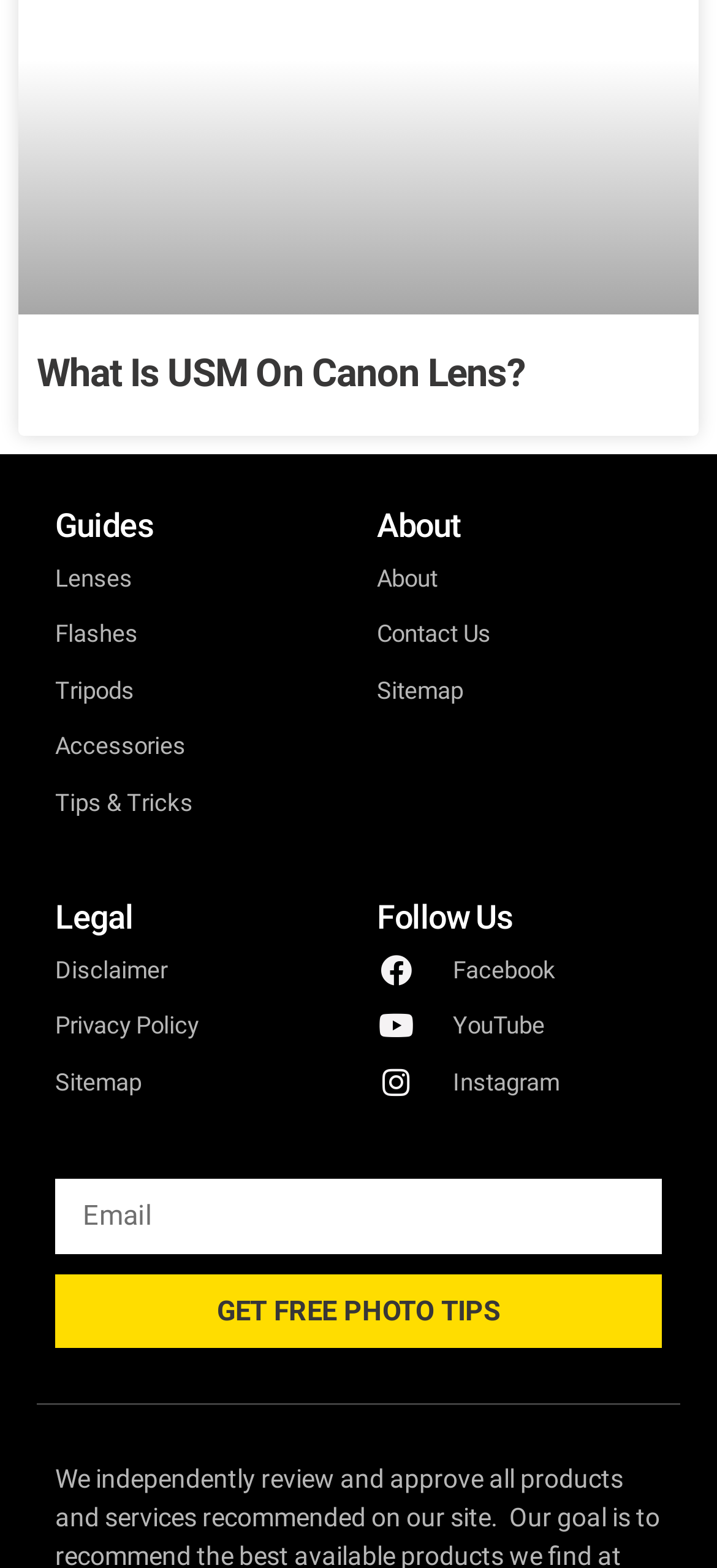Determine the bounding box coordinates of the clickable region to carry out the instruction: "Visit the 'About' page".

[0.526, 0.354, 0.923, 0.384]